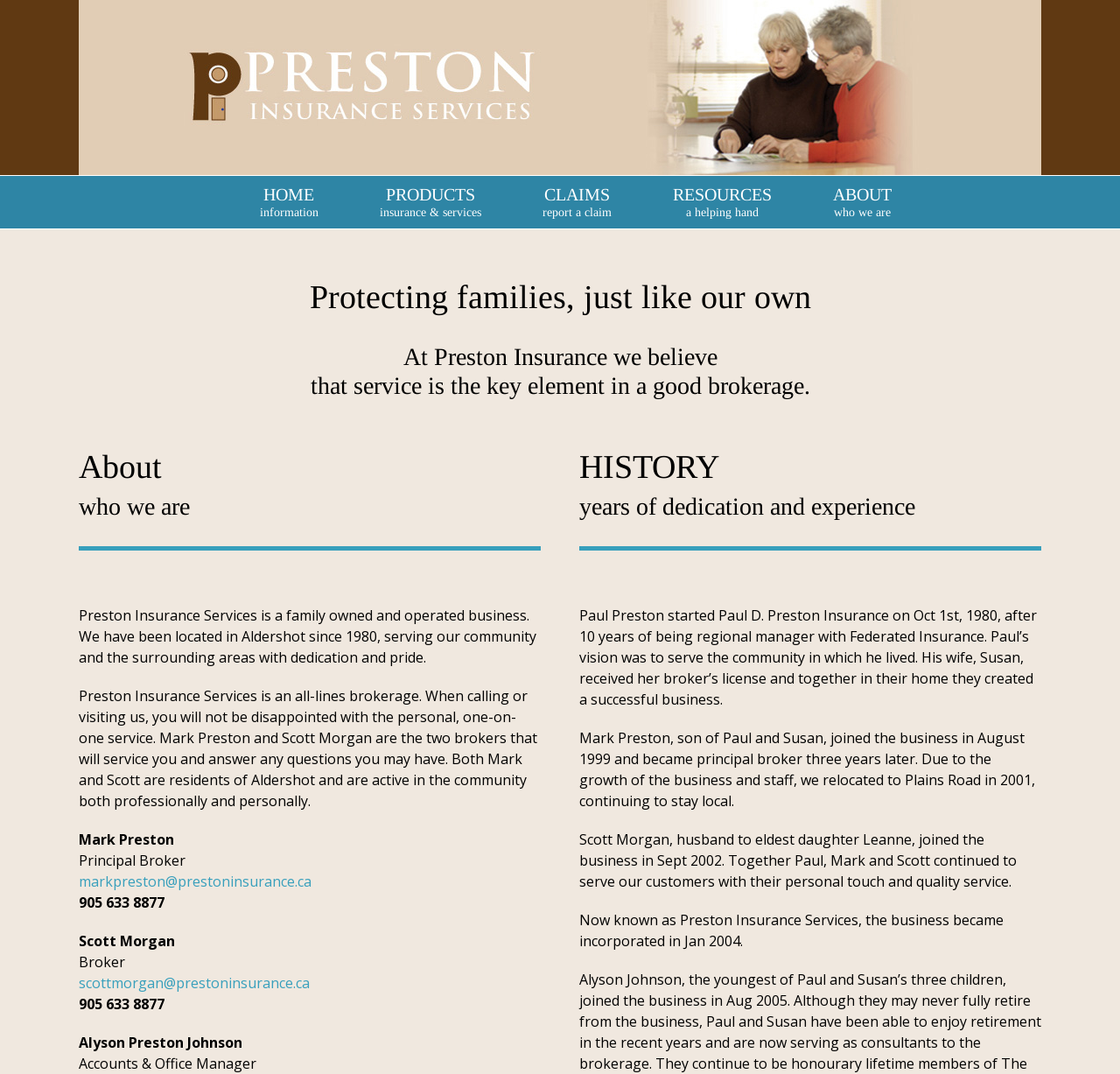Determine the main heading text of the webpage.

Protecting families, just like our own